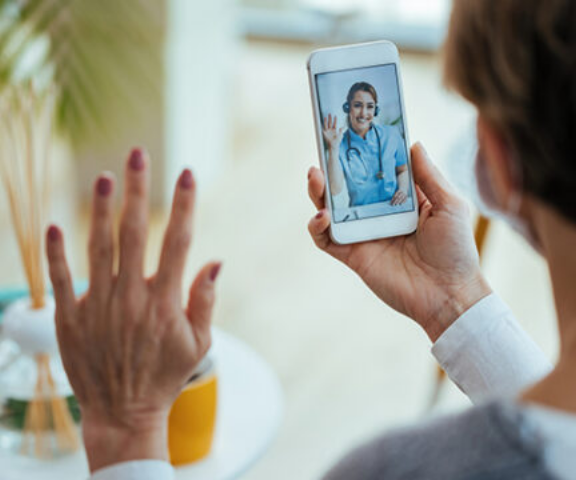Is the healthcare professional in the same room?
Kindly offer a comprehensive and detailed response to the question.

The healthcare professional is visible on the screen of the patient's smartphone, indicating that they are not physically present in the same room as the patient. This is a key aspect of telehealth sessions, which enable remote consultations.